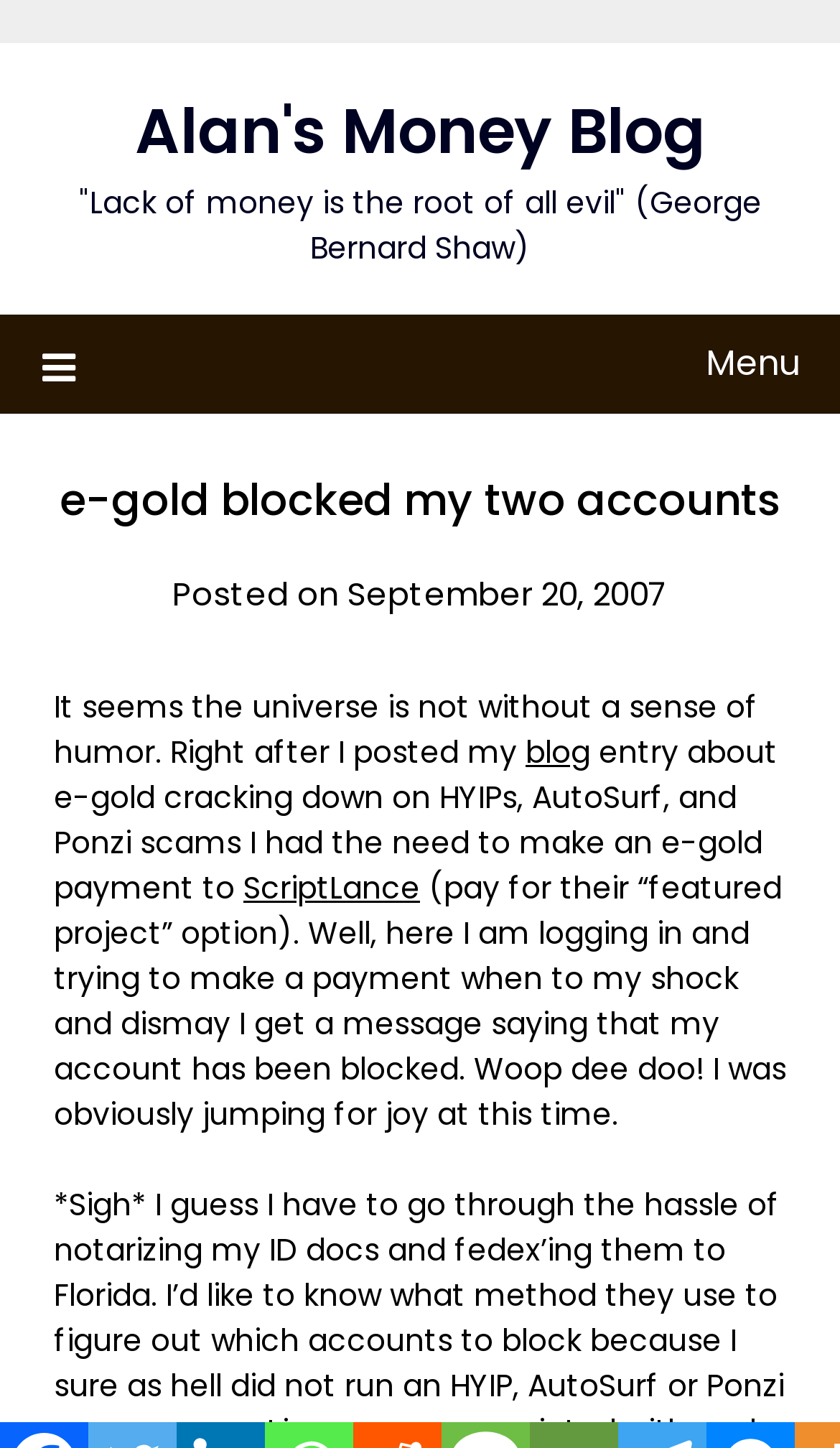Please provide a detailed answer to the question below by examining the image:
What is the quote at the top of the page?

The quote is located at the top of the page, below the link 'Alan's Money Blog', and is attributed to George Bernard Shaw.